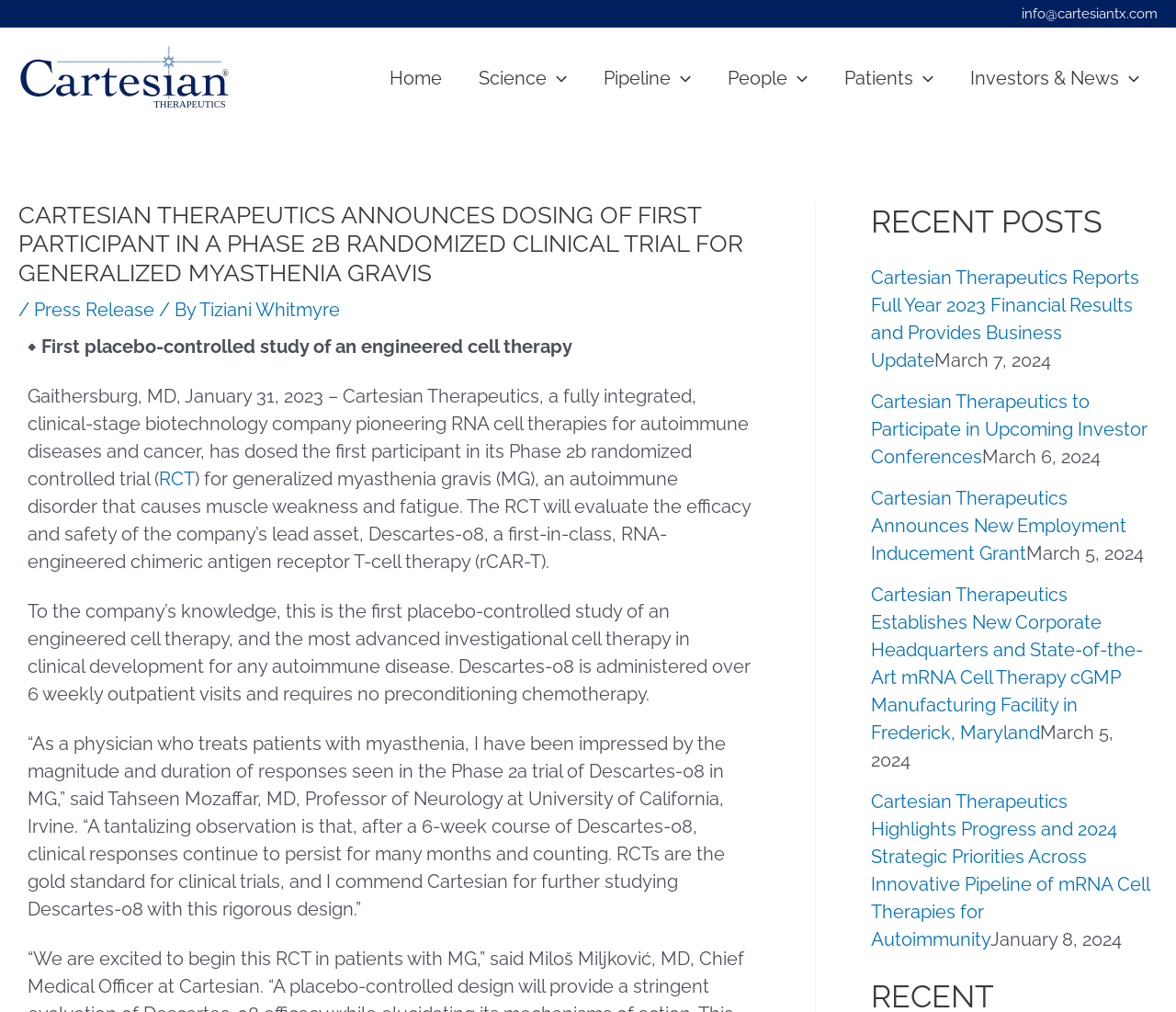Find the coordinates for the bounding box of the element with this description: "Mahatma Gandhi".

None